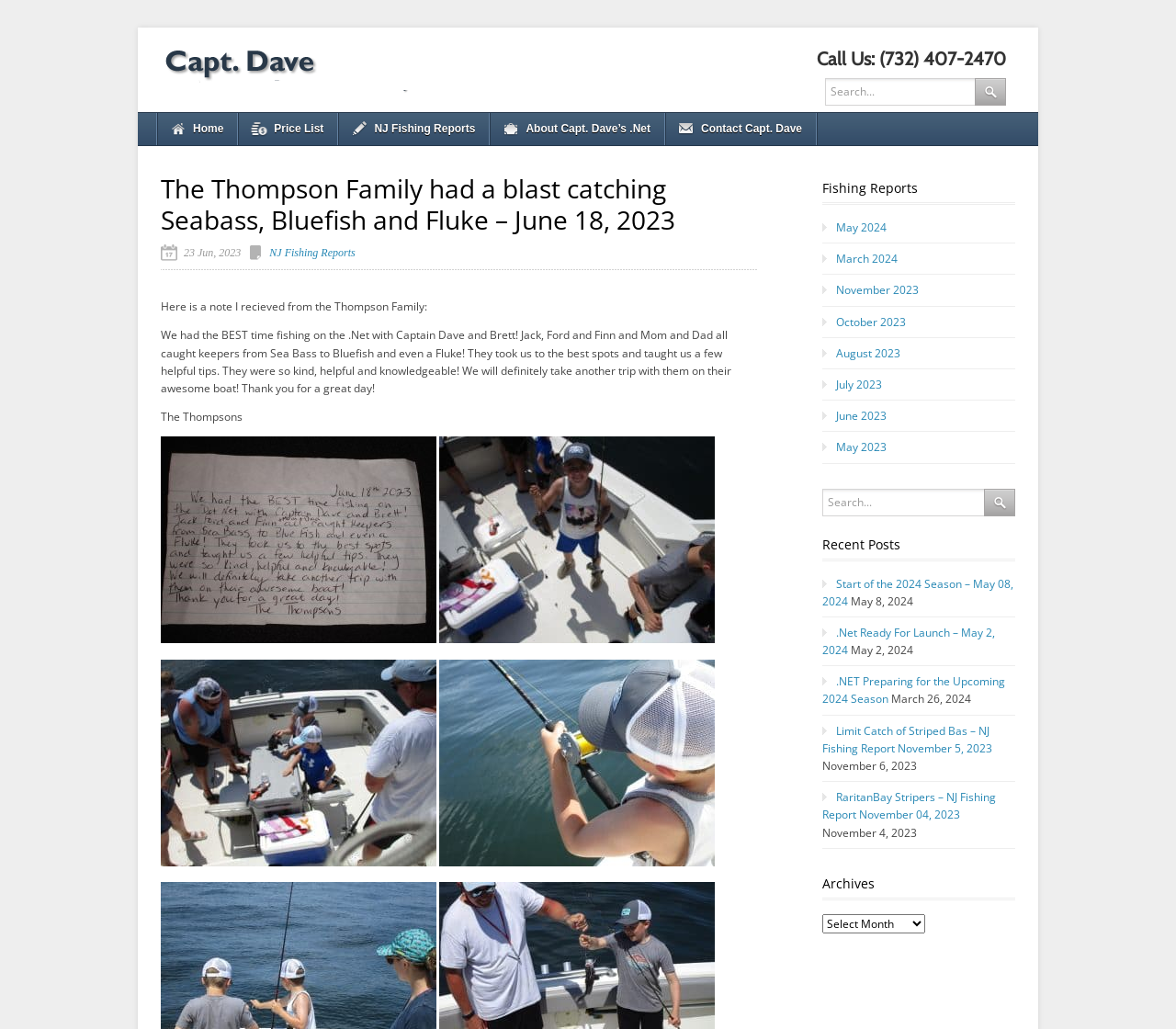How many links are there in the 'Fishing Reports' section?
Can you give a detailed and elaborate answer to the question?

I counted the number of links in the 'Fishing Reports' section by looking at the links with text 'May 2024', 'March 2024', 'November 2023', 'October 2023', 'August 2023', 'July 2023', and 'June 2023'.